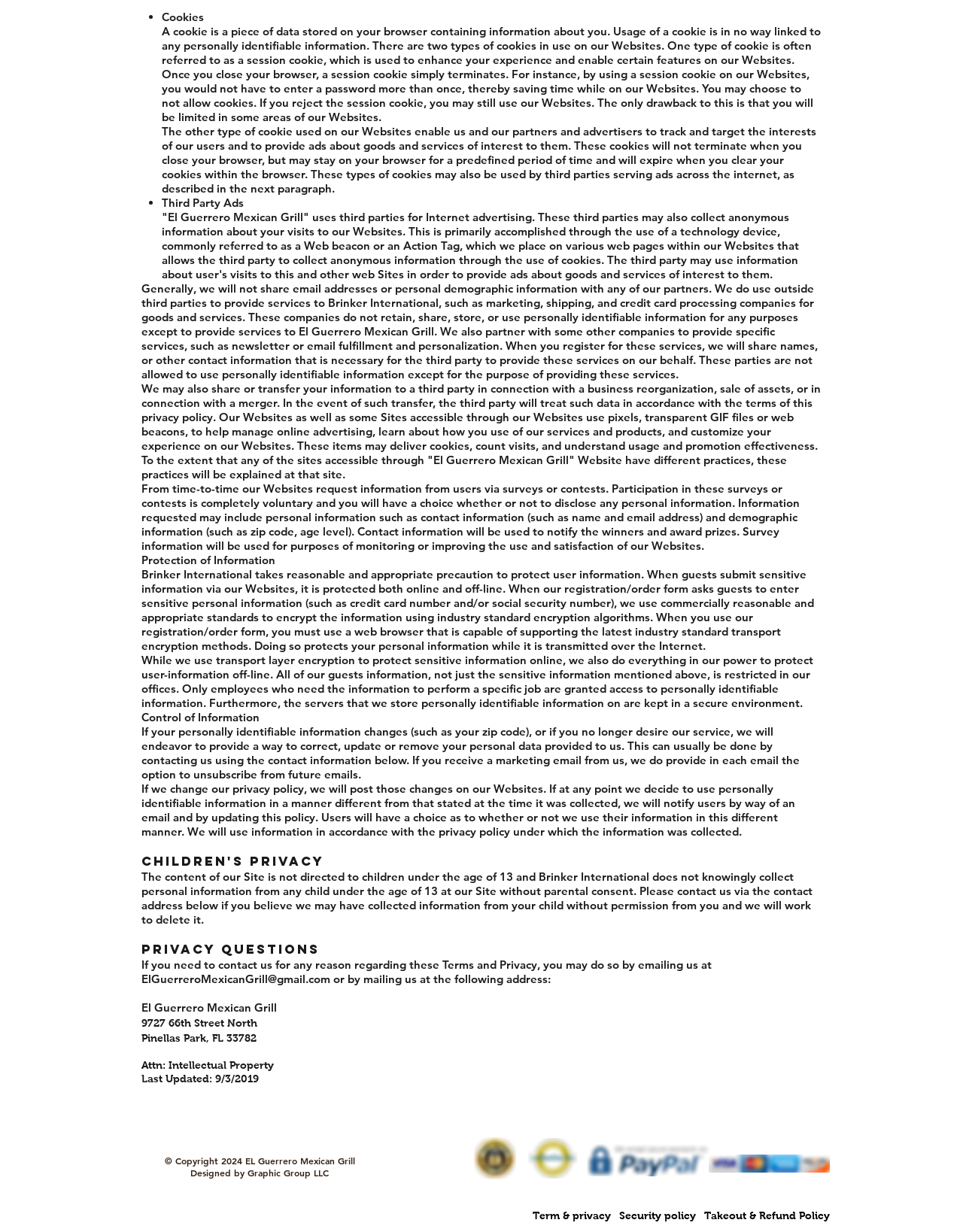What is the purpose of the Web beacon or Action Tag?
Give a detailed explanation using the information visible in the image.

The Web beacon or Action Tag is used by third parties to collect anonymous information about user visits to the website, which is then used to provide ads about goods and services of interest to them.